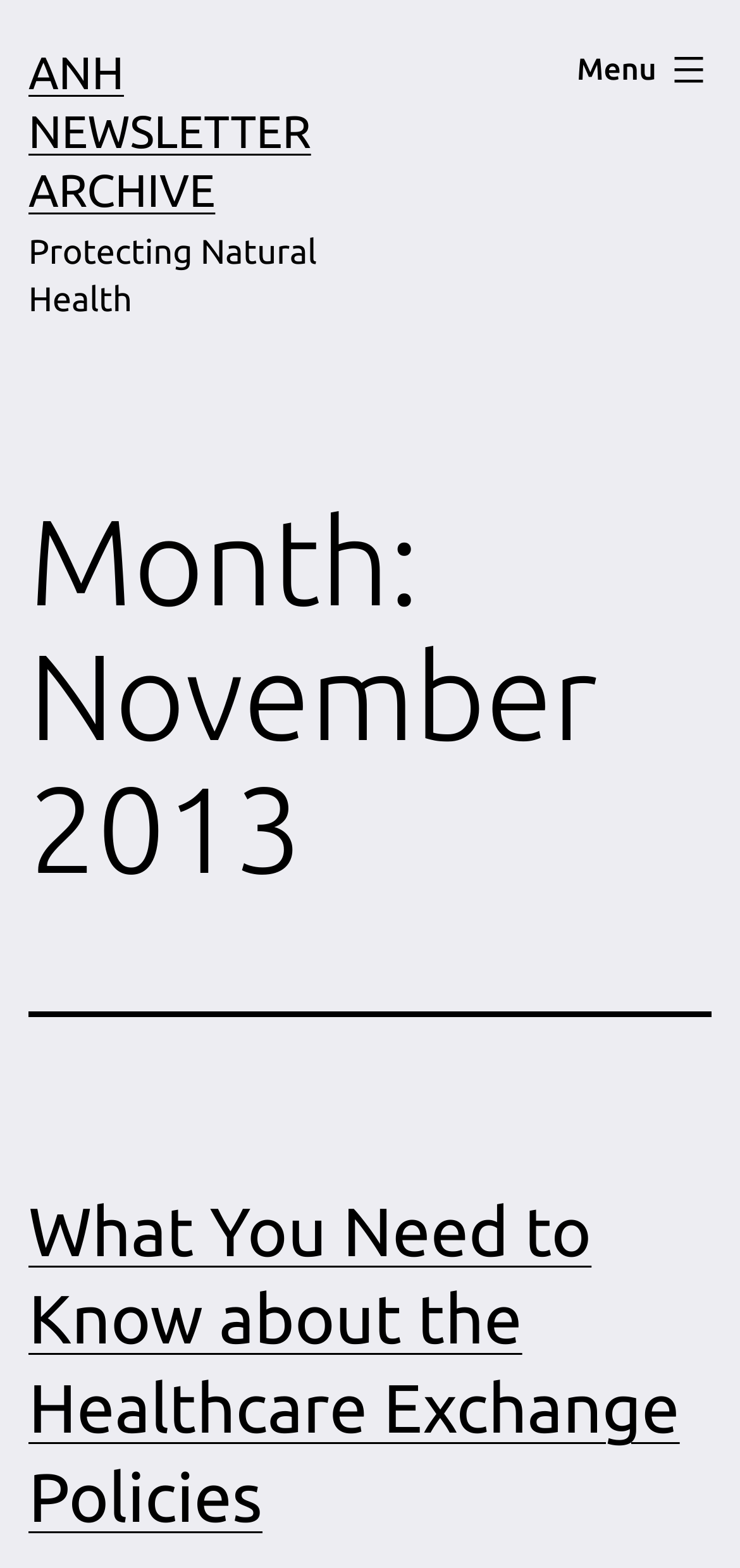Generate a comprehensive description of the contents of the webpage.

The webpage is an archive of a newsletter from November 2013. At the top, there is a link to the "ANH NEWSLETTER ARCHIVE" and a static text "Protecting Natural Health". To the right of these elements, there is a button labeled "Menu" which is not expanded. 

Below the top elements, there is a header section that spans almost the entire width of the page. Within this section, there is a heading that indicates the month and year of the newsletter, "Month: November 2013". 

Further down, there is another header section that takes up the full width of the page. This section contains a heading that summarizes the main topic of the newsletter, "What You Need to Know about the Healthcare Exchange Policies". This heading is also a link, allowing users to access the related content.